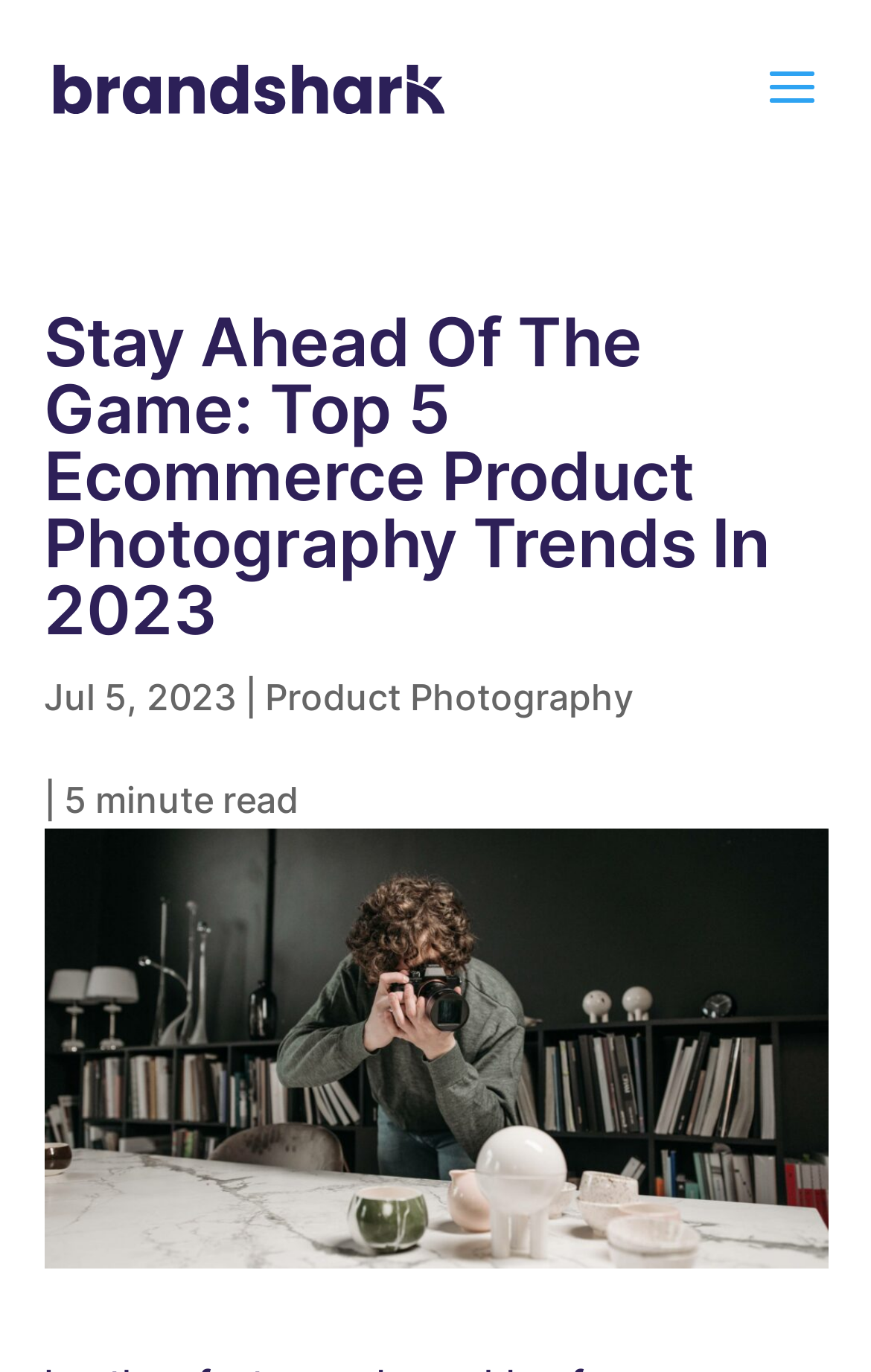Determine the bounding box coordinates of the UI element described by: "News Feeds".

None